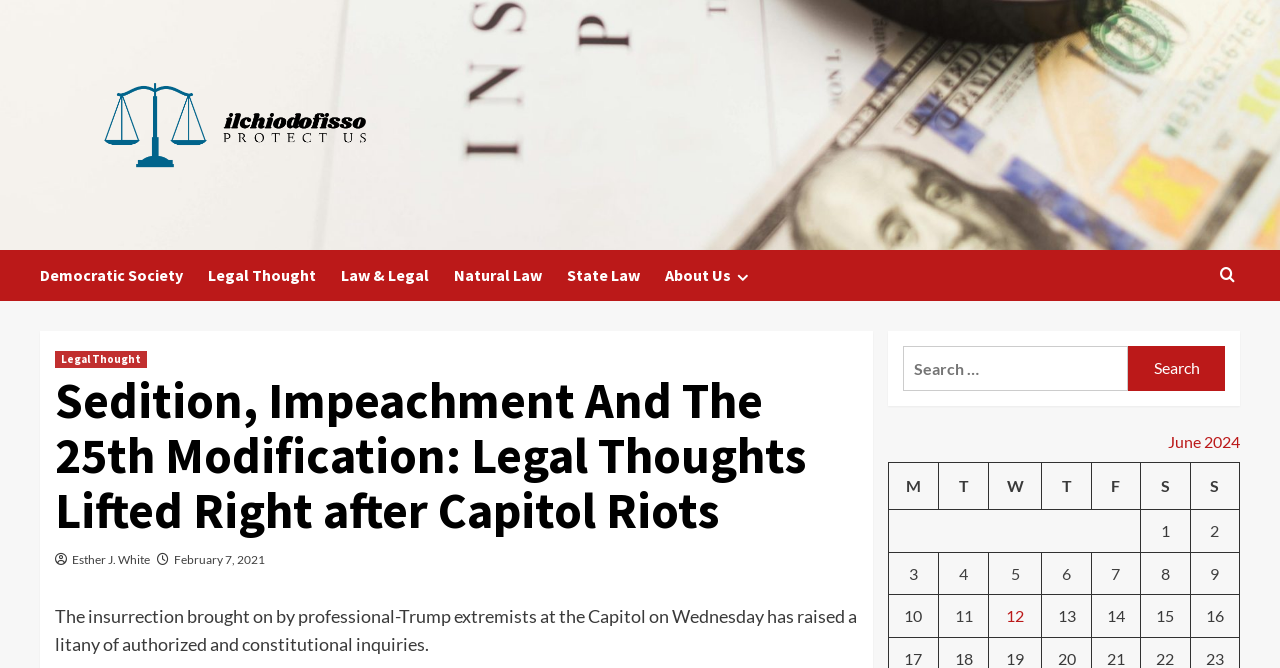What is the name of the website?
Look at the screenshot and respond with one word or a short phrase.

Ilchiodofisso